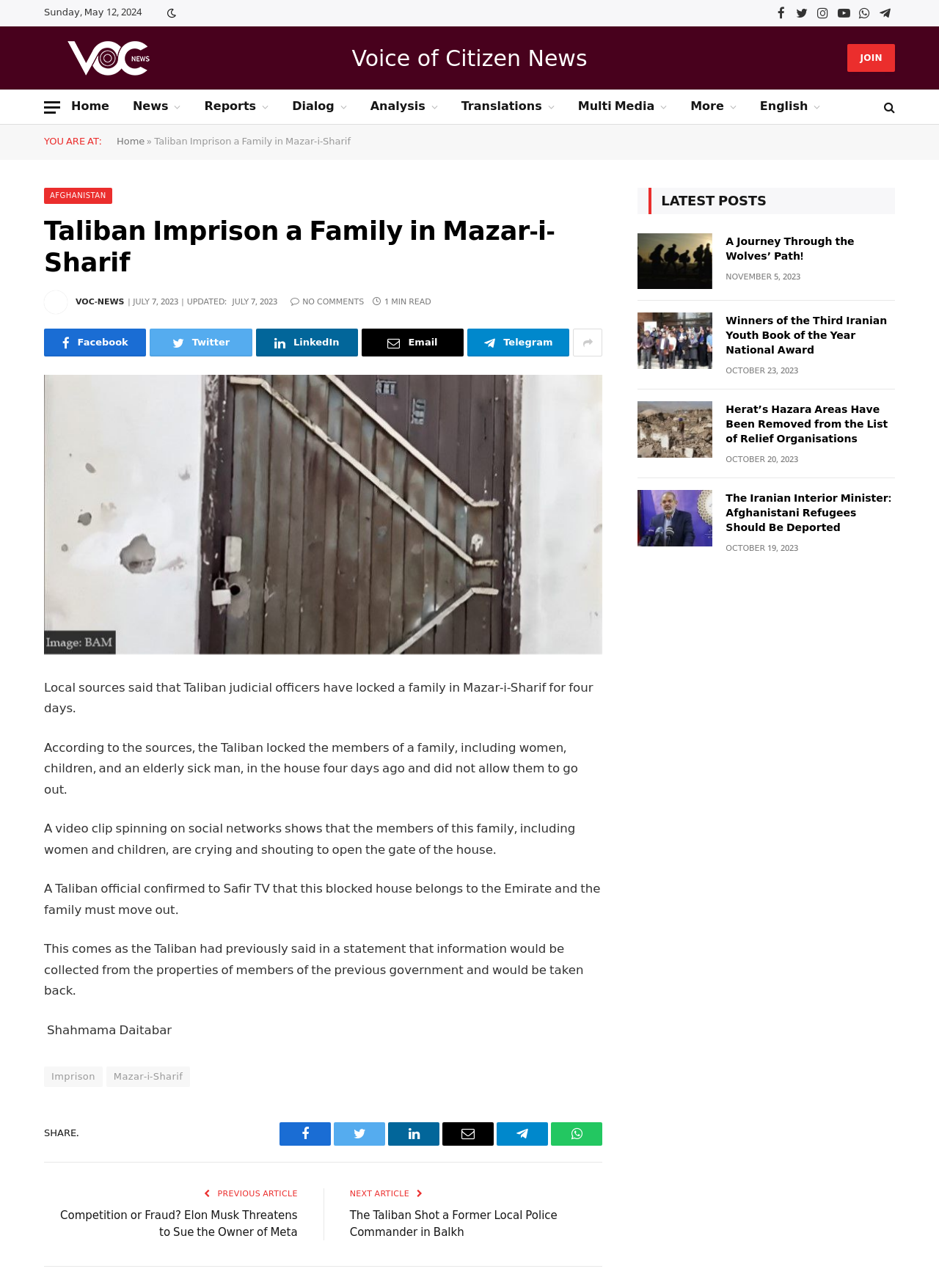What is the category of the article?
Using the information from the image, answer the question thoroughly.

I found the category of the article by looking at the link with the text 'AFGHANISTAN' which is located above the article title.